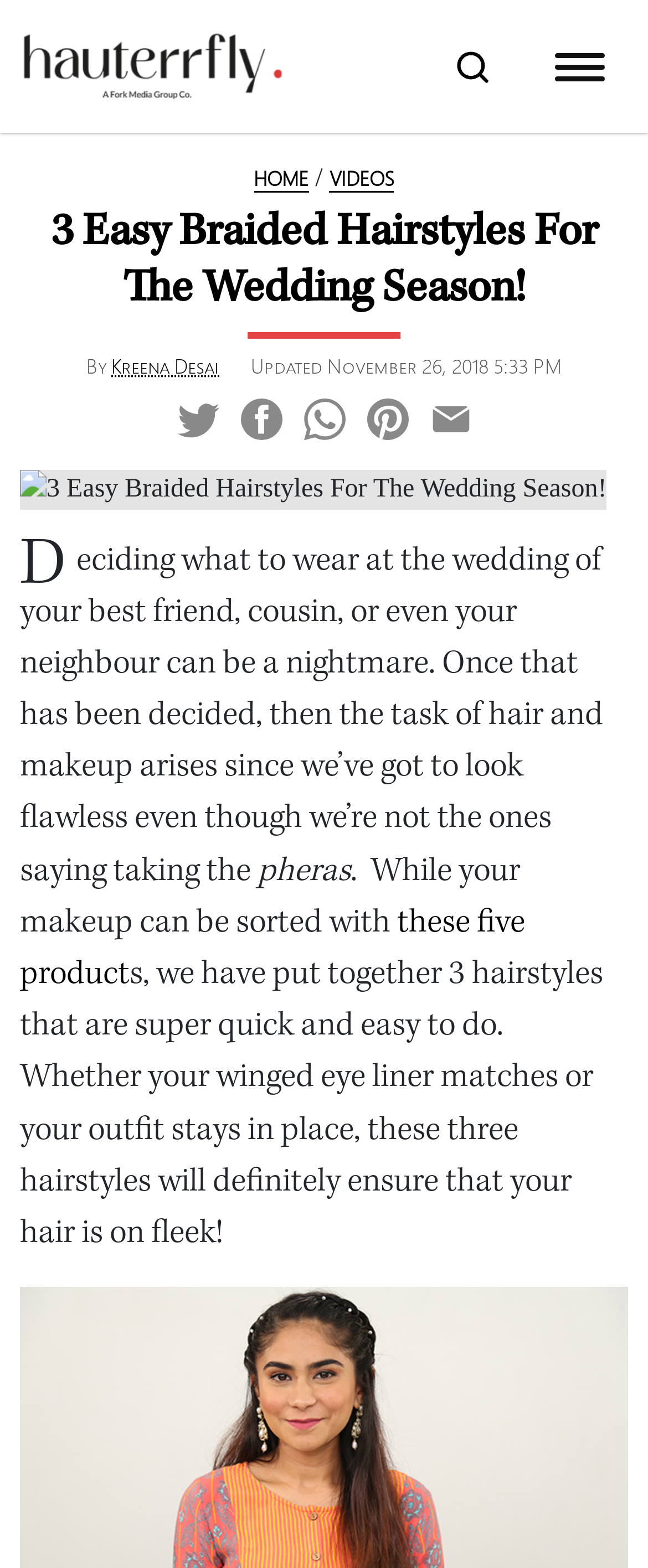Explain the features and main sections of the webpage comprehensively.

This webpage is about 3 easy braided hairstyles for the wedding season. At the top left, there is a logo of "Hauterrfly" with a link to the website. Next to it, there is a search button with a magnifying glass icon. 

Below the logo, there is a breadcrumb navigation menu with links to "HOME" and "VIDEOS". The main title of the webpage, "3 Easy Braided Hairstyles For The Wedding Season!", is displayed prominently in the middle of the page. 

Under the title, there is information about the author, "Kreena Desai", and the date of update, "November 26, 2018 5:33 PM". On the right side of this section, there are social media links to Twitter, Facebook, WhatsApp, Pinterest, and Email, each with its respective icon.

Below the author information, there is a large image related to the hairstyles, taking up most of the width of the page. Under the image, there is a paragraph of text that discusses the challenges of deciding what to wear to a wedding and the importance of having a good hairstyle. The text also mentions that the webpage will provide three easy hairstyles to ensure that one's hair looks great.

There are no other images on the page besides the logo, search icon, social media icons, and the main image related to the hairstyles.